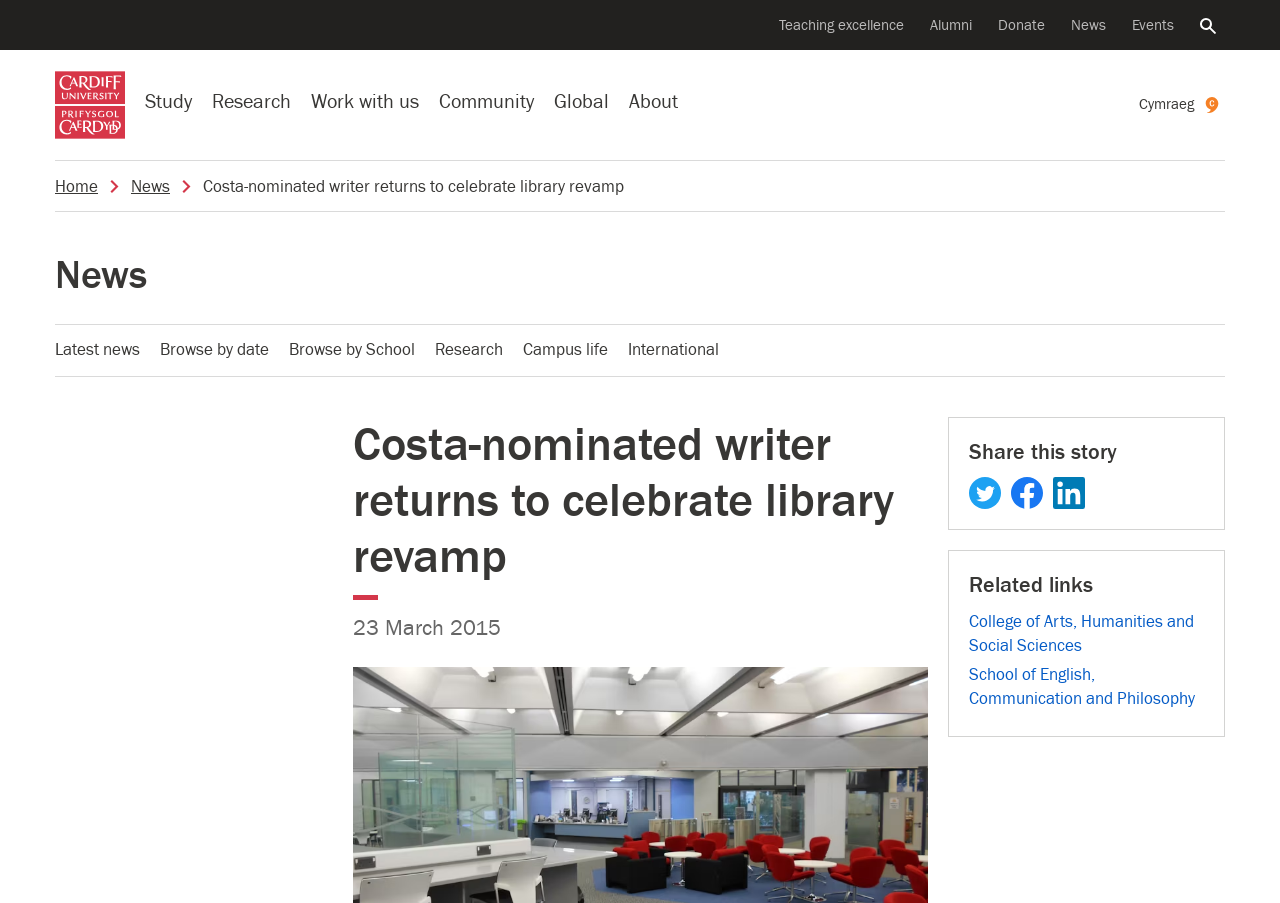What is the event about?
Look at the screenshot and respond with a single word or phrase.

Celebrating library revamp